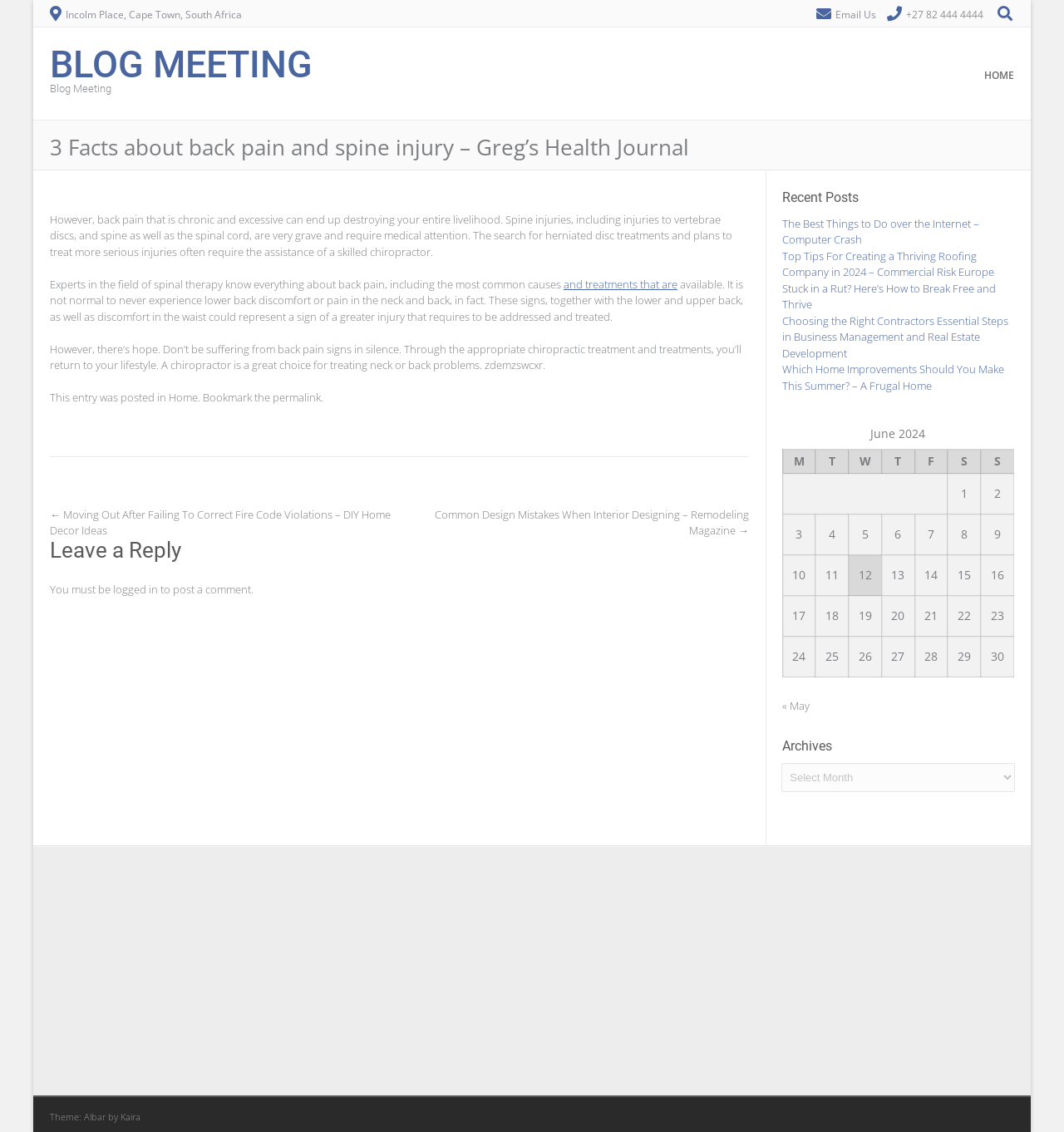What is the location of Greg's Health Journal?
Analyze the screenshot and provide a detailed answer to the question.

The location of Greg's Health Journal can be found at the top of the webpage, where it says 'Incolm Place, Cape Town, South Africa'.